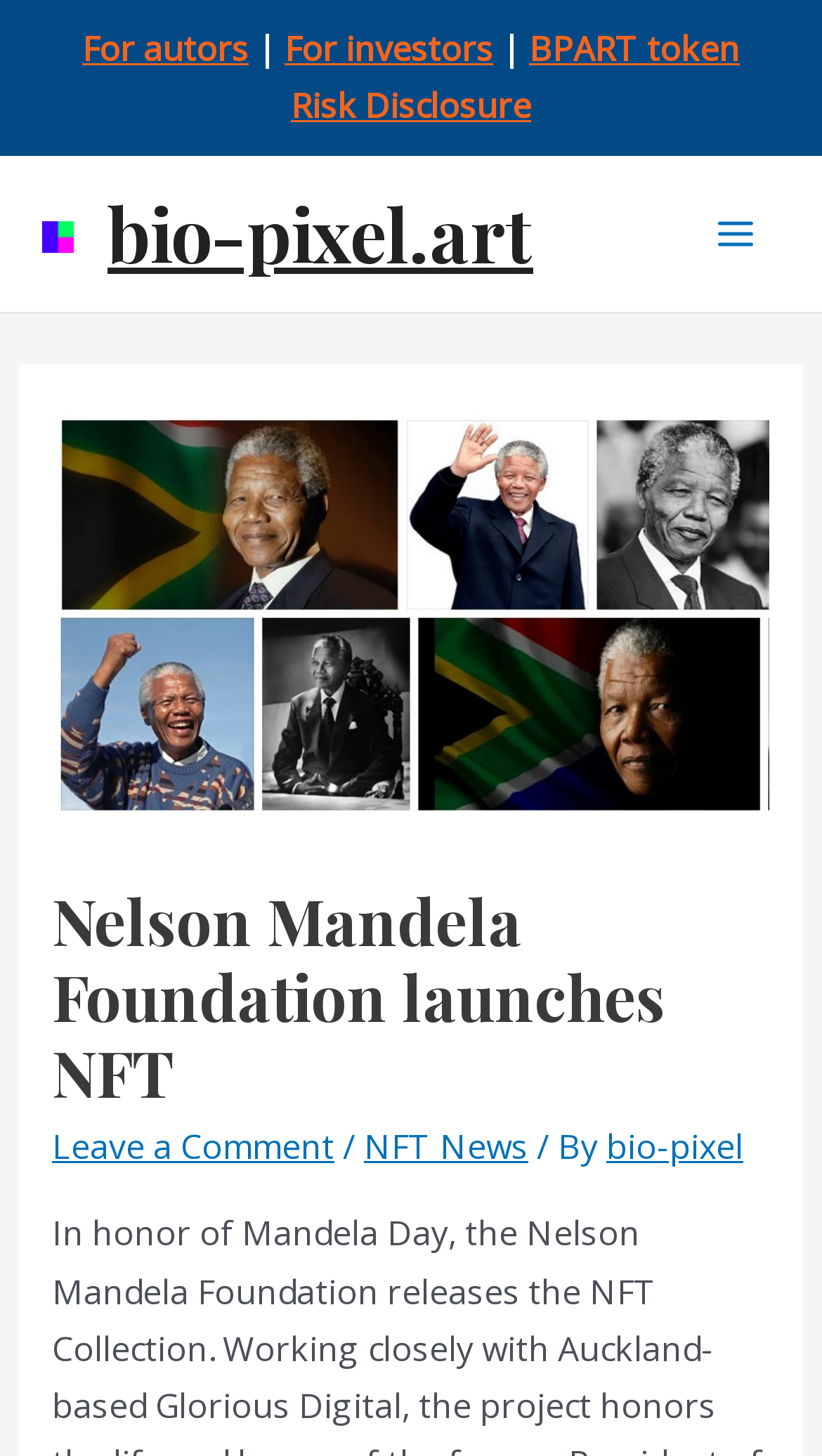Respond with a single word or short phrase to the following question: 
How many images are on the webpage?

2